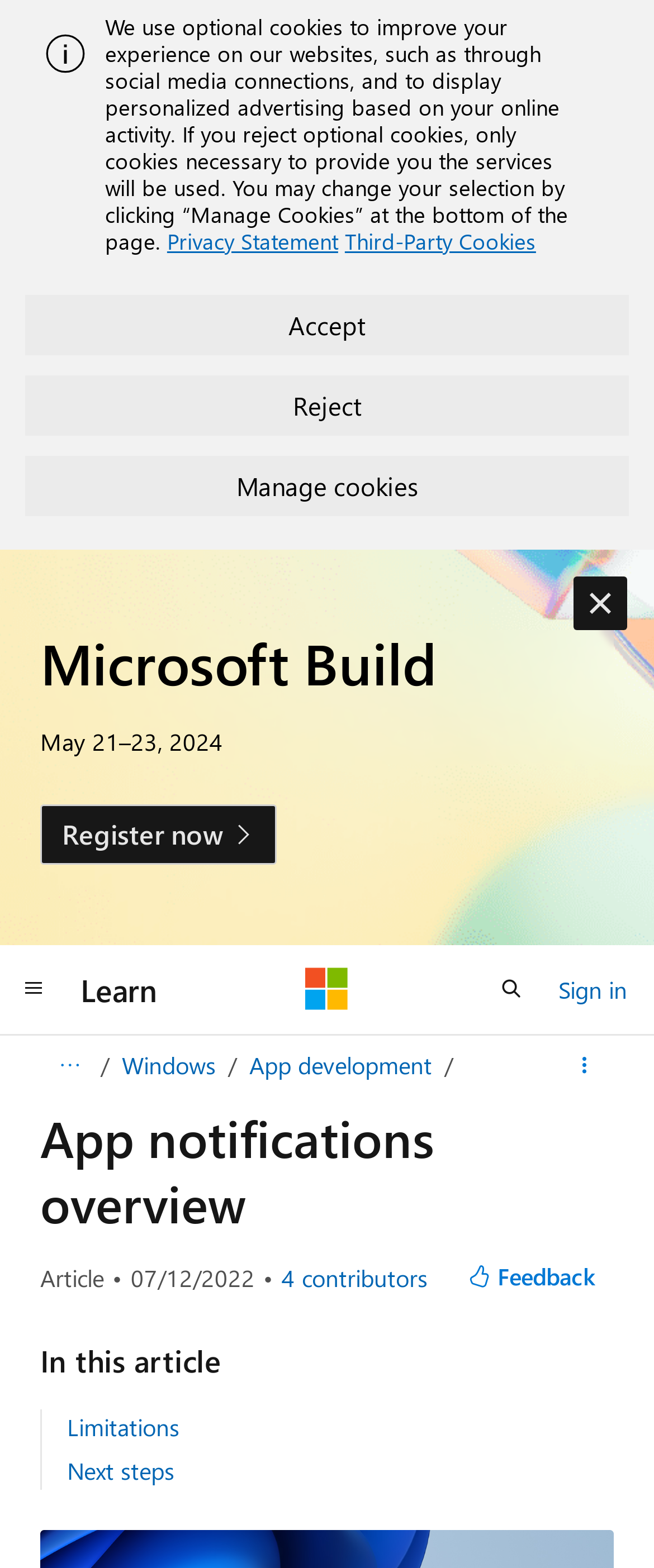With reference to the screenshot, provide a detailed response to the question below:
What is the review date of this article?

I found the answer by looking at the time element 'Article review date' which has a text '07/12/2022' next to it.